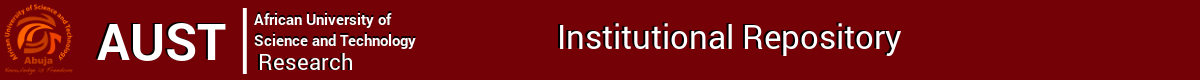Offer a detailed caption for the image presented.

The image showcases a header banner for the African University of Science and Technology (AUST) Institutional Repository. The design features a prominent logo of the university on the left, symbolizing its commitment to research and academic excellence. The text highlights "AUSt | African University of Science and Technology," emphasizing the institution's role in advancing education and research in science and technology. The word "Research" is highlighted, indicating the repository's purpose in collecting and disseminating scholarly work. The overall color scheme is a rich maroon, conveying a sense of professionalism and importance in academic settings.